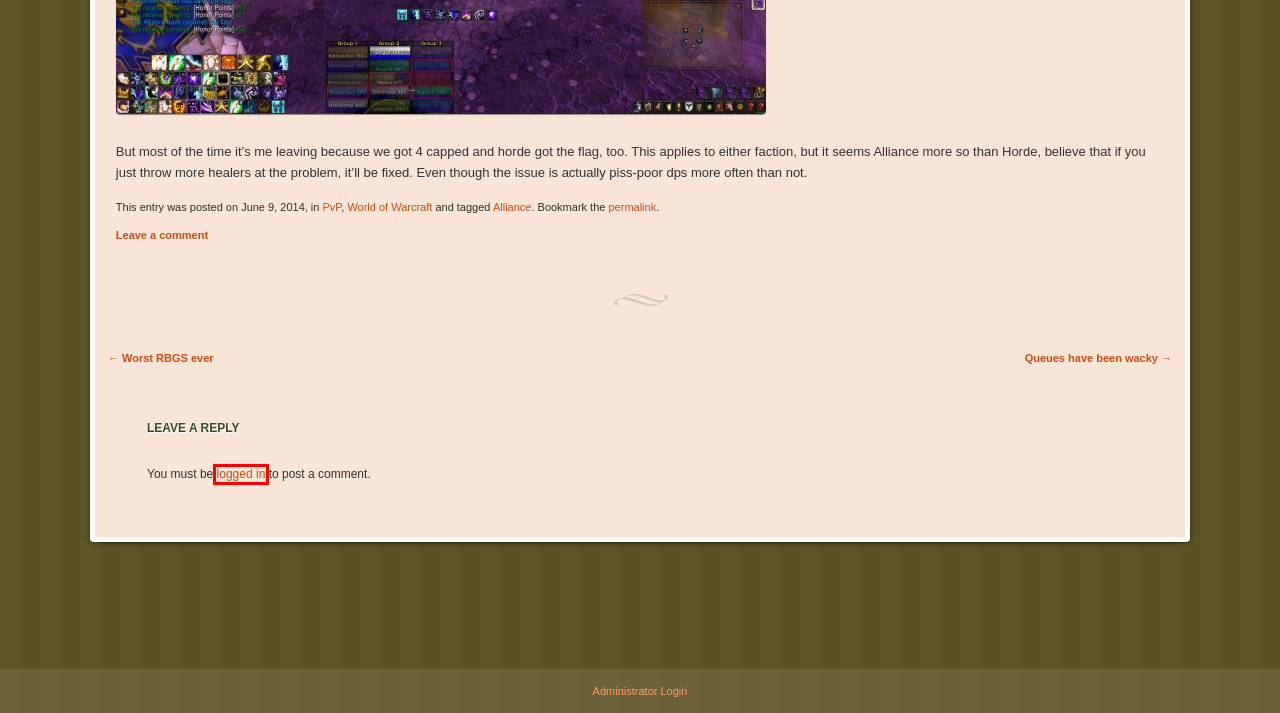You have a screenshot showing a webpage with a red bounding box highlighting an element. Choose the webpage description that best fits the new webpage after clicking the highlighted element. The descriptions are:
A. Archives | ocyla.com
B. World of Warcraft | ocyla.com
C. Post Tags | ocyla.com
D. PvP | ocyla.com
E. ocyla.com | History of my time across Lineage 2, World of Warcraft, SWTOR, and Overwatch
F. Alliance | ocyla.com
G. Log In ‹ ocyla.com — WordPress
H. Queues have been wacky | ocyla.com

G